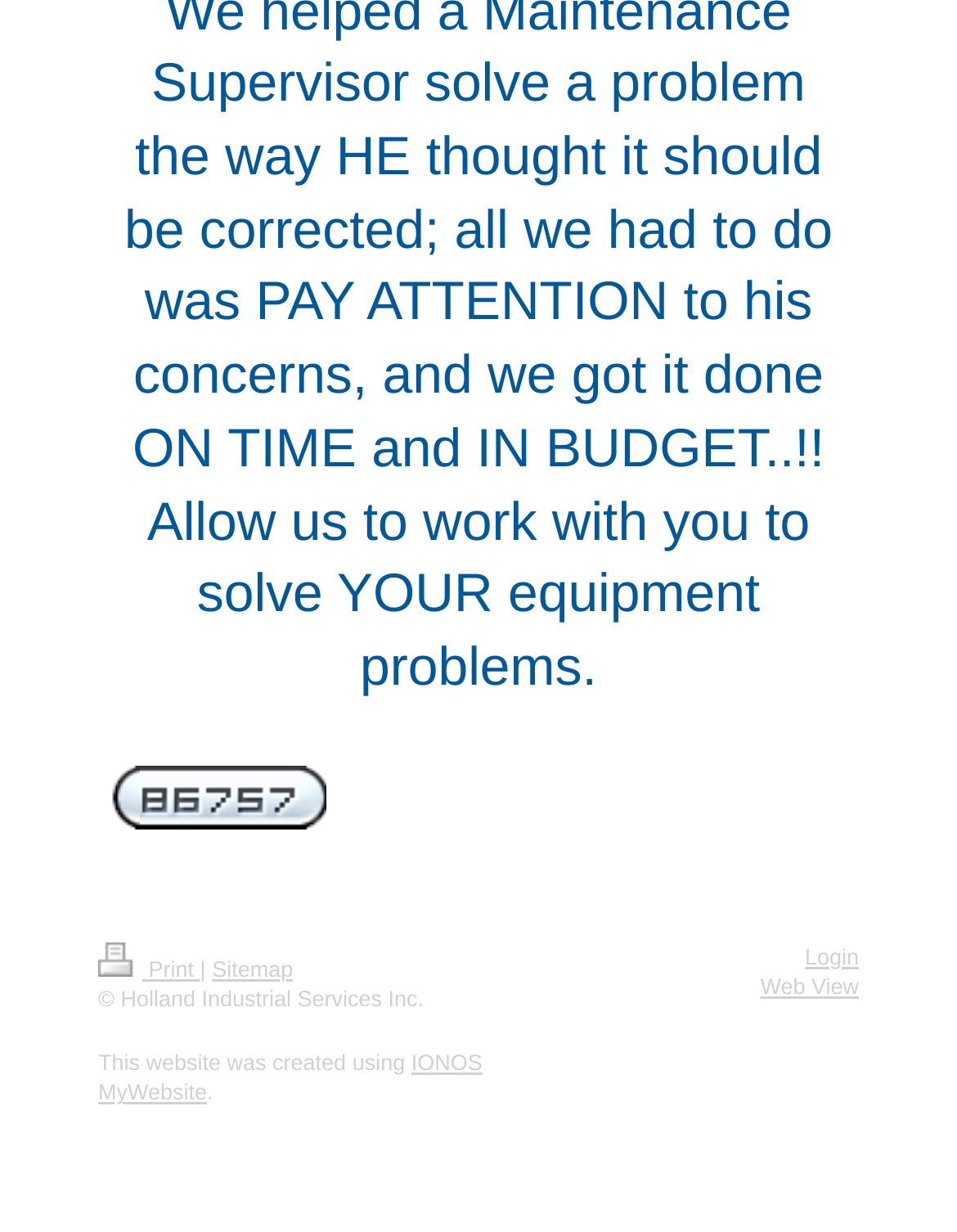Is there a sitemap available?
Examine the image and give a concise answer in one word or a short phrase.

Yes